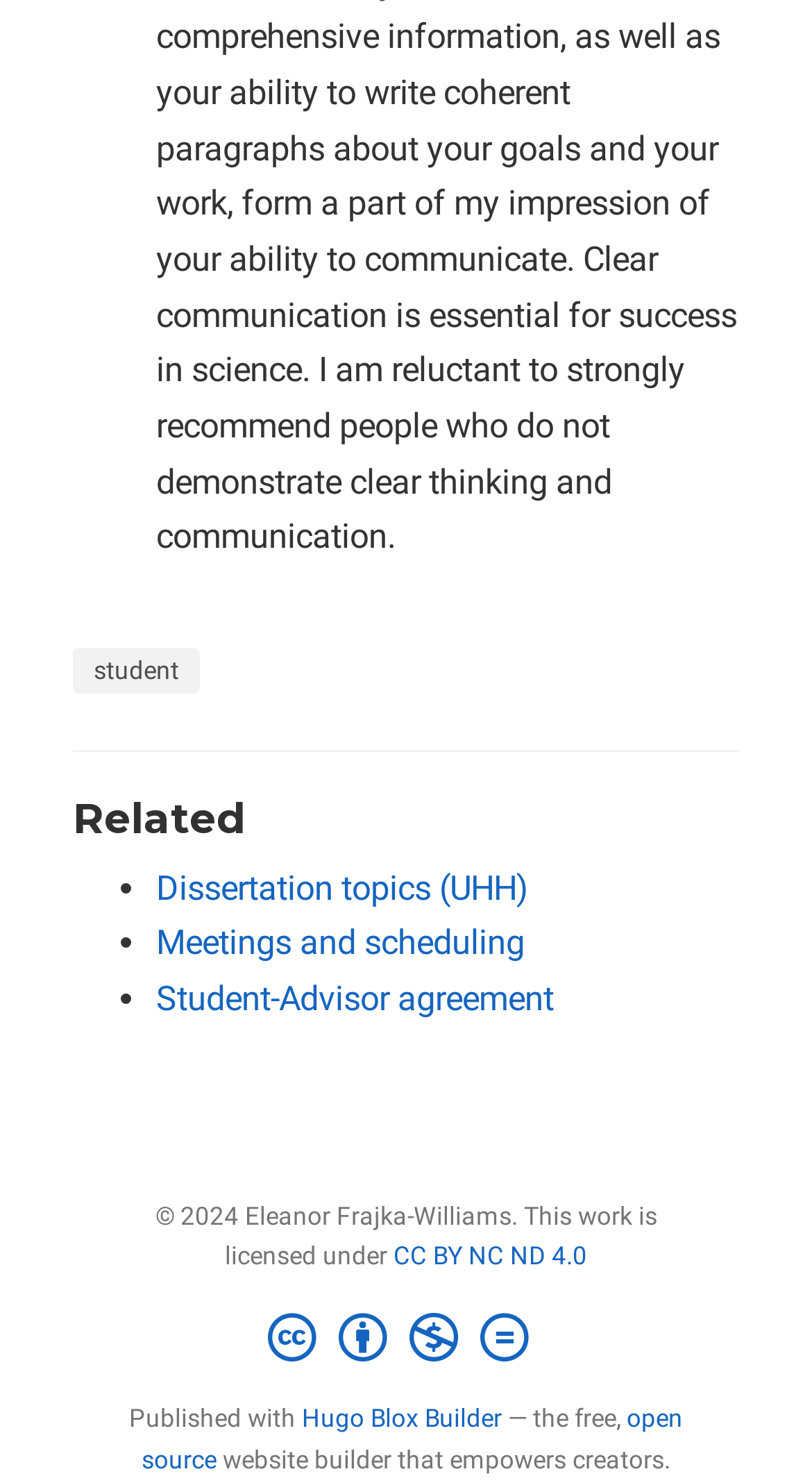Please find the bounding box coordinates of the element that you should click to achieve the following instruction: "Visit 'Meetings and scheduling'". The coordinates should be presented as four float numbers between 0 and 1: [left, top, right, bottom].

[0.192, 0.623, 0.646, 0.65]